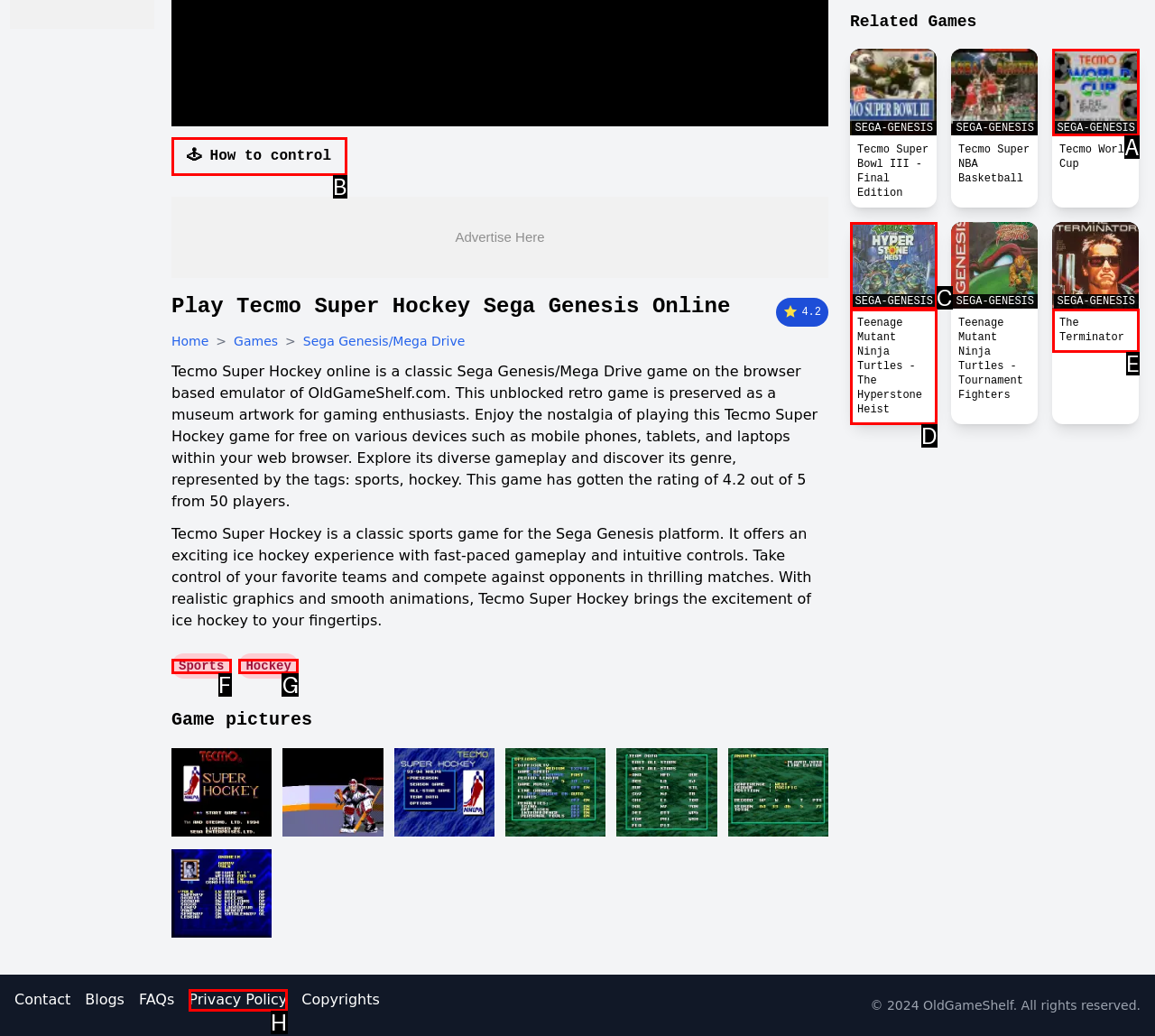Tell me which one HTML element best matches the description: Privacy Policy
Answer with the option's letter from the given choices directly.

H